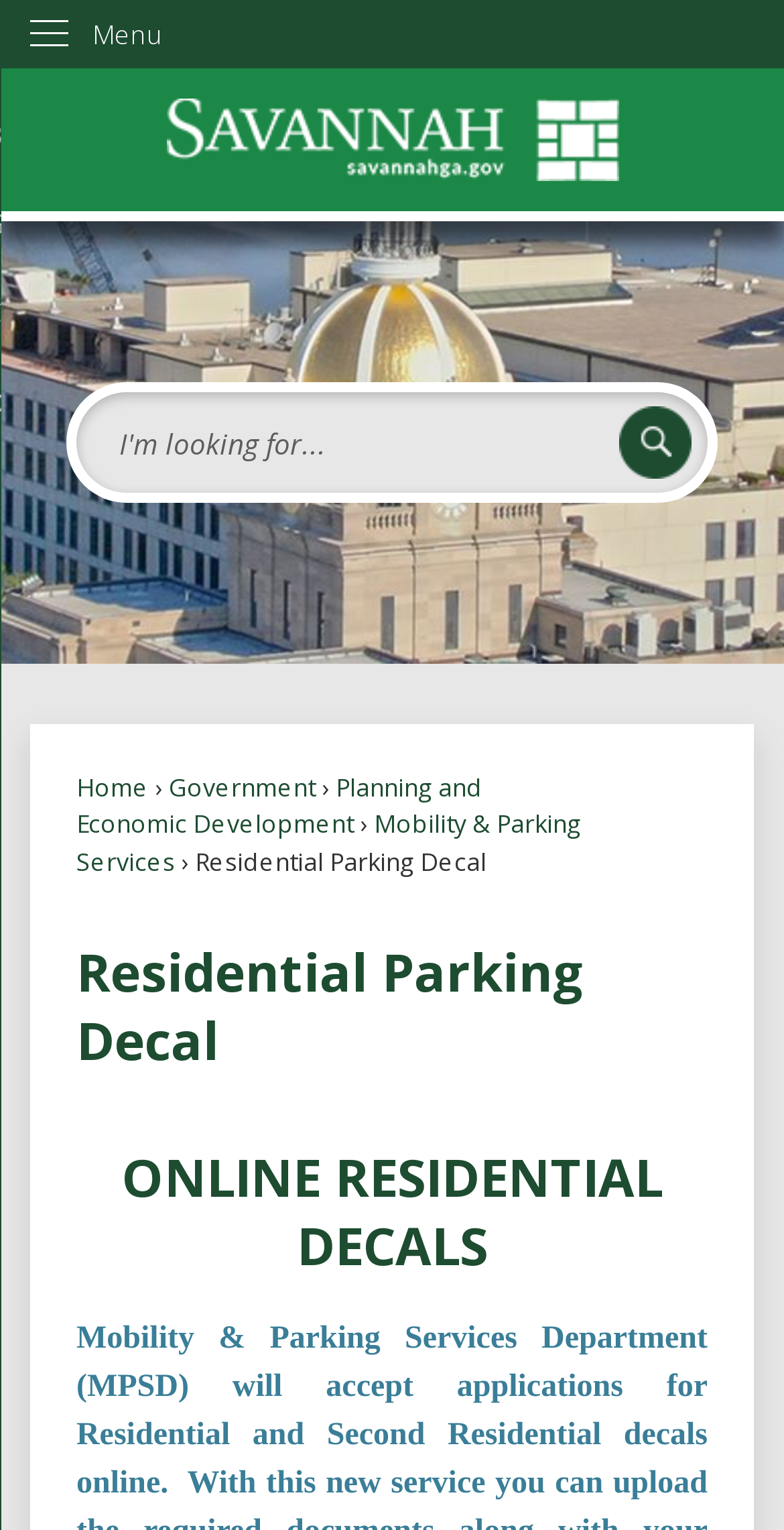Kindly determine the bounding box coordinates for the area that needs to be clicked to execute this instruction: "Skip to main content".

[0.0, 0.0, 0.044, 0.023]